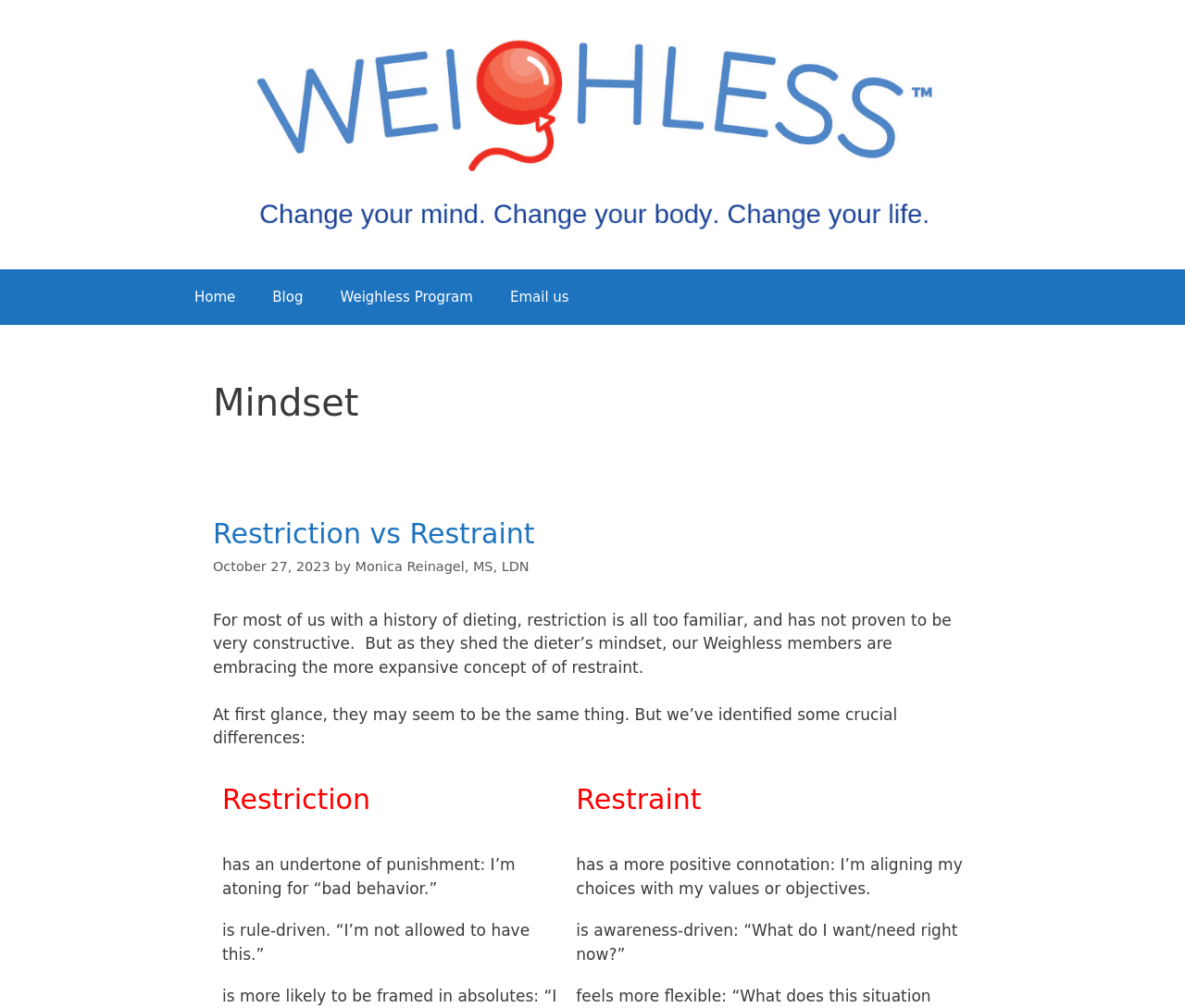Write a detailed summary of the webpage.

The webpage is about the concept of "Mindset" in the context of a "Weighless Life". At the top, there is a banner with a logo and a link to "Weighless Life". Below the banner, there is a navigation menu with links to "Home", "Blog", "Weighless Program", and "Email us".

The main content of the page is divided into sections. The first section has a heading "Mindset" and a subheading "Restriction vs Restraint". Below the subheading, there is a link to the article "Restriction vs Restraint" and a timestamp "October 27, 2023". The author of the article is "Monica Reinagel, MS, LDN".

The article begins with a paragraph discussing the concept of restriction and how it is often associated with dieting. The text explains that the concept of restraint is more expansive and constructive. The article then highlights the differences between restriction and restraint, presenting them in a table format. The table has two columns, one for "Restriction" and one for "Restraint", with three rows comparing the two concepts. The comparisons include the undertone of punishment vs positive connotation, rule-driven vs awareness-driven, and the focus on "bad behavior" vs aligning with values or objectives.